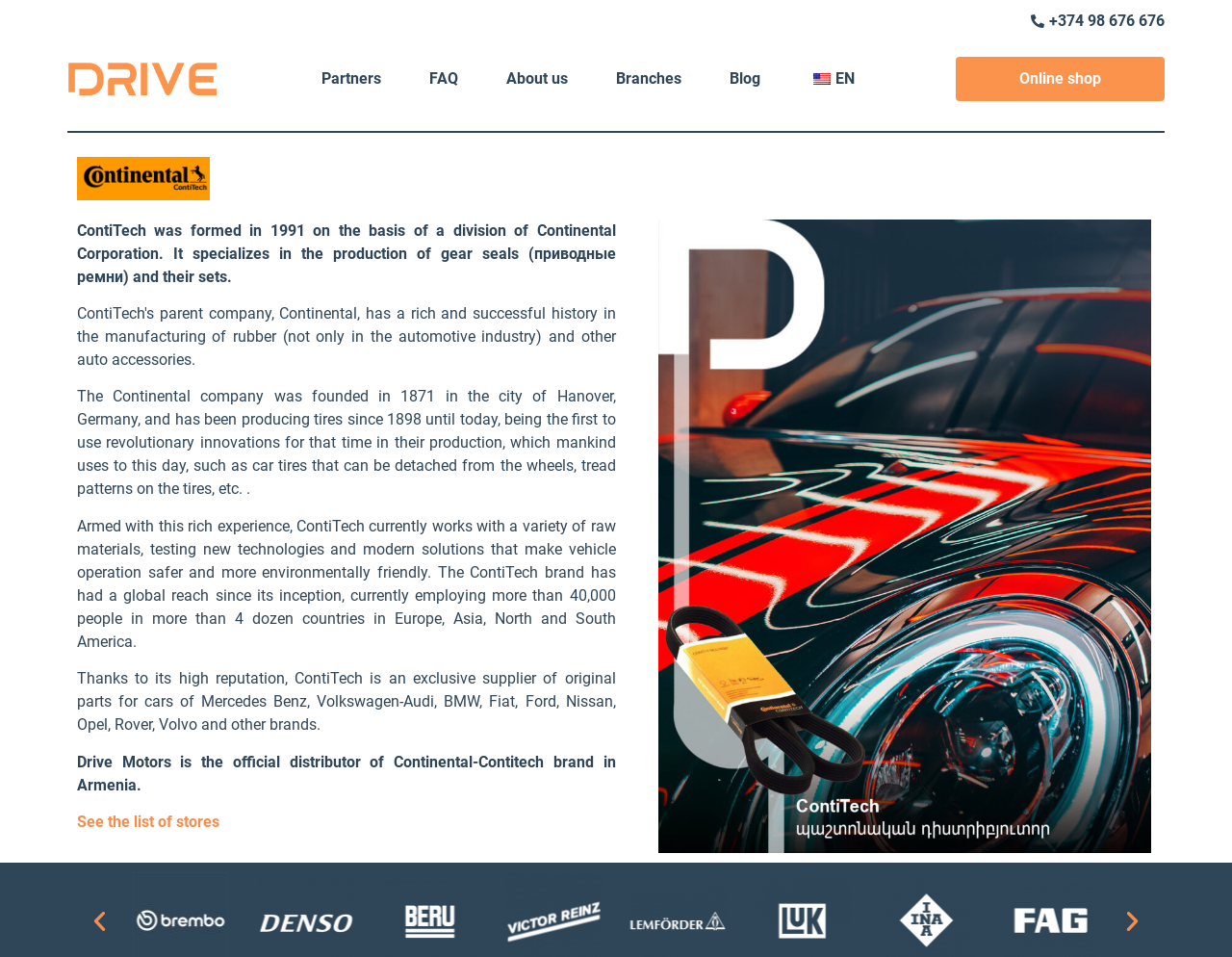Please identify the bounding box coordinates of where to click in order to follow the instruction: "View the list of stores".

[0.062, 0.849, 0.178, 0.868]